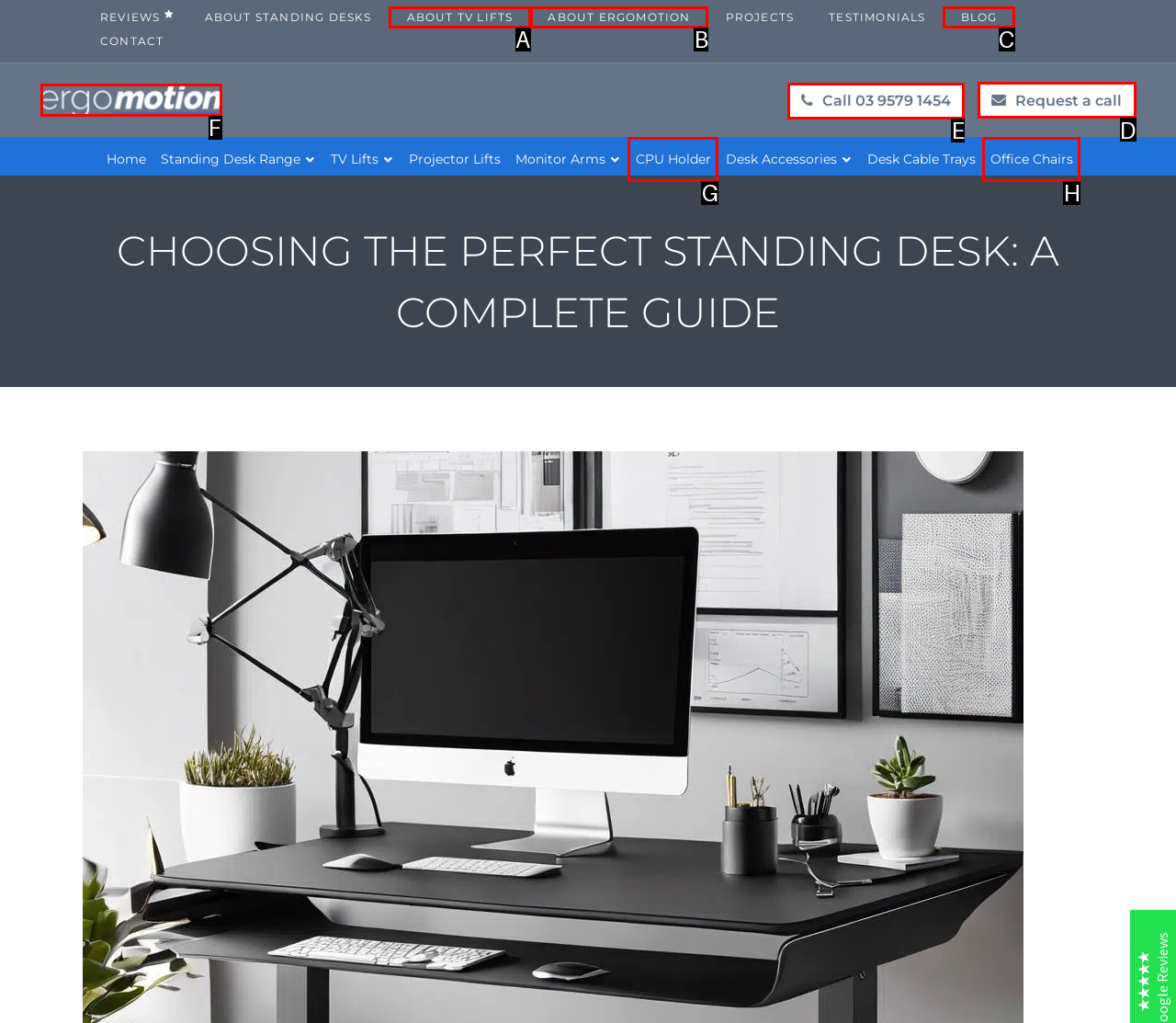Select the appropriate HTML element that needs to be clicked to finish the task: Click on the 'Call 03 9579 1454' button
Reply with the letter of the chosen option.

E